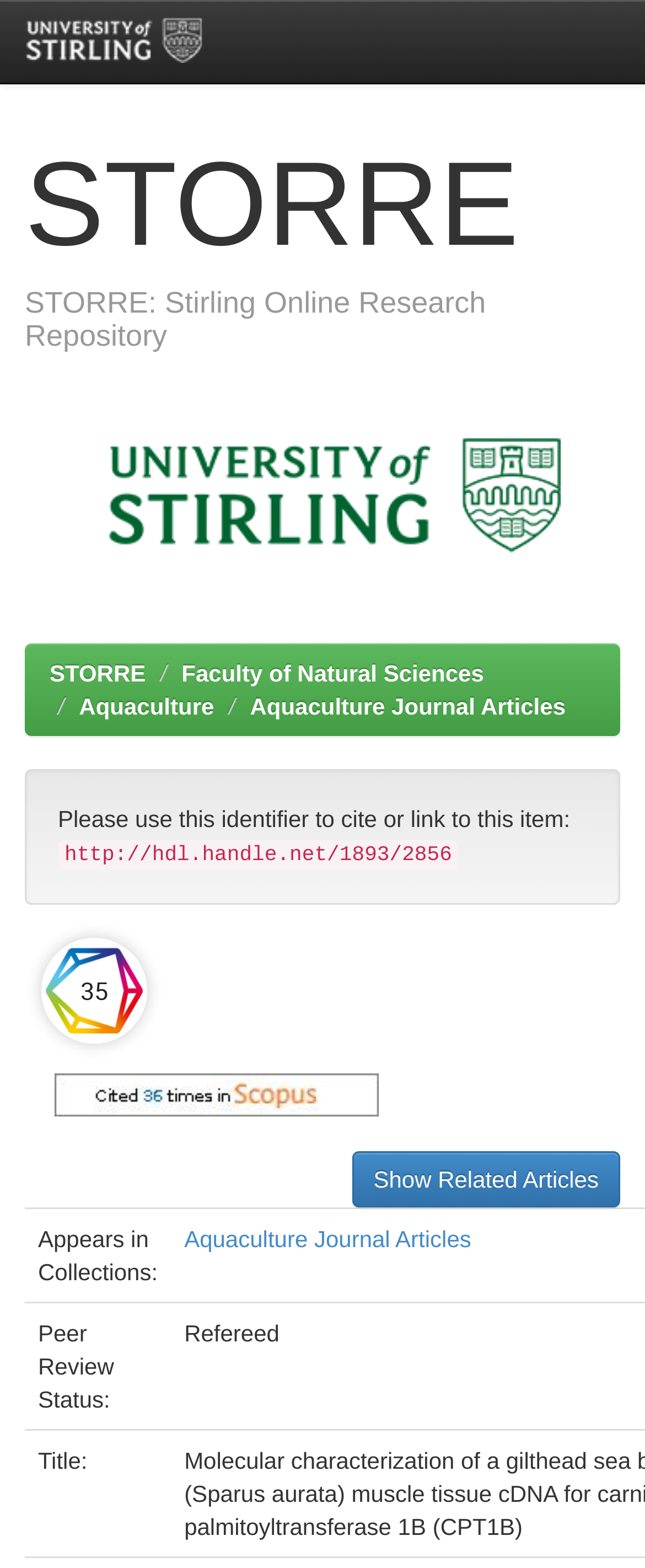Show the bounding box coordinates for the HTML element as described: "STORRE".

[0.077, 0.421, 0.226, 0.438]